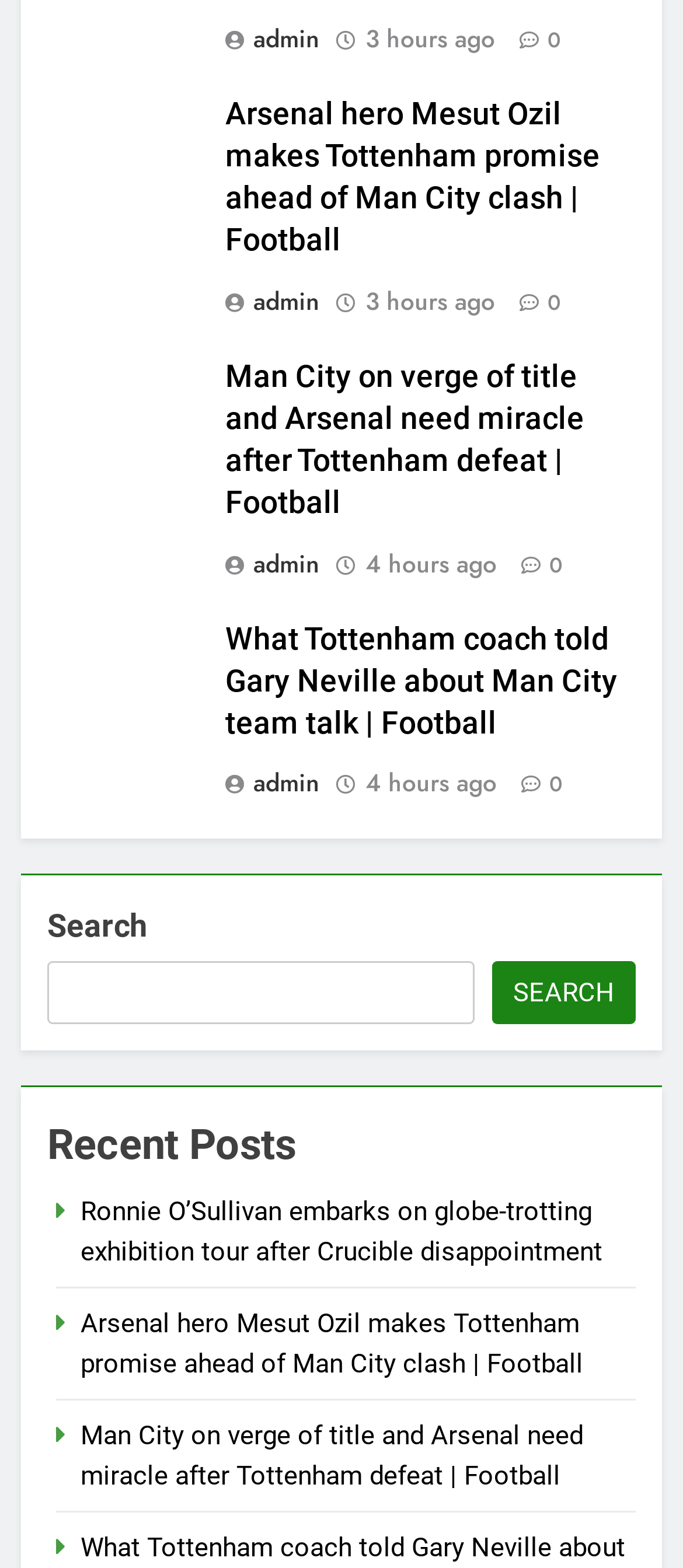Give a concise answer using only one word or phrase for this question:
What is the title of the first article?

Arsenal hero Mesut Ozil makes Tottenham promise ahead of Man City clash | Football